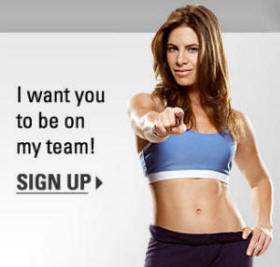Please give a one-word or short phrase response to the following question: 
What is the message to the left of the coach?

I want you to be on my team!